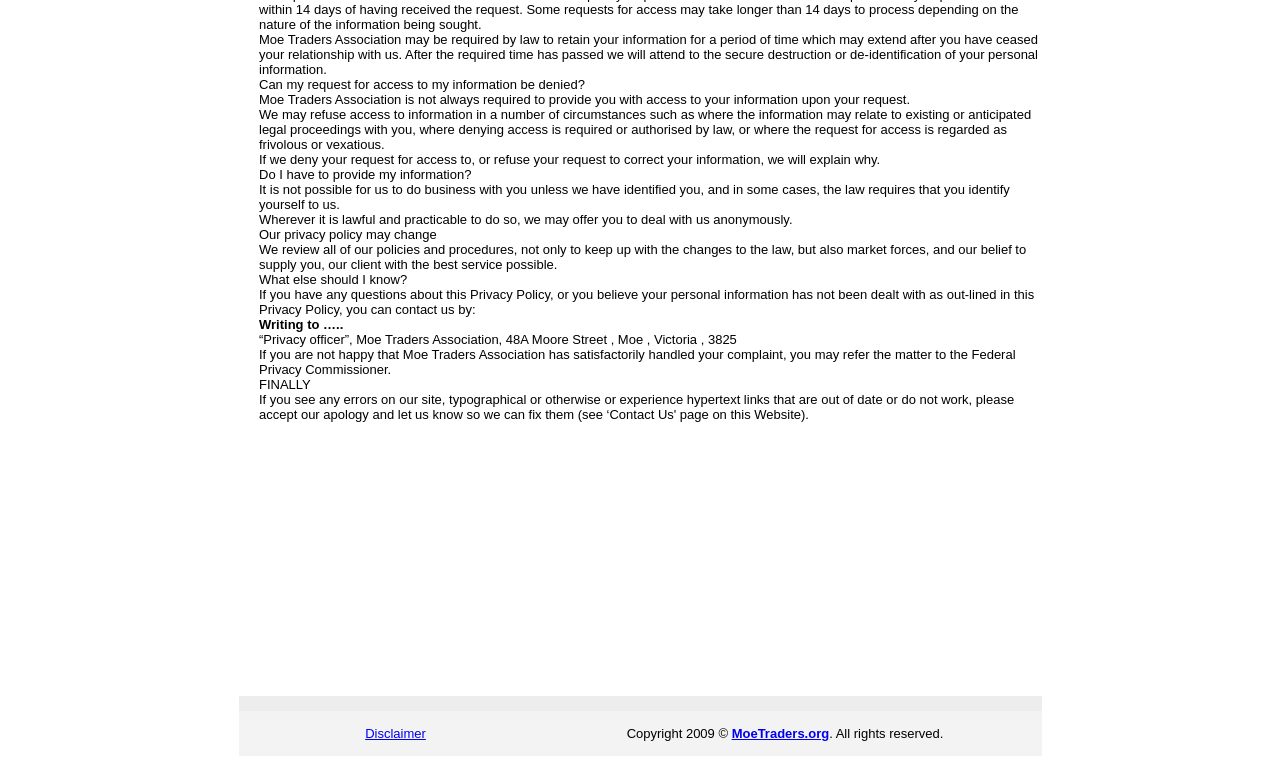What is the purpose of Moe Traders Association?
Give a detailed and exhaustive answer to the question.

Based on the webpage content, it is clear that Moe Traders Association is an organization that deals with clients and requires personal information to do business with them. The webpage discusses the privacy policy and how the organization handles client information, indicating that the purpose of Moe Traders Association is to do business with clients.